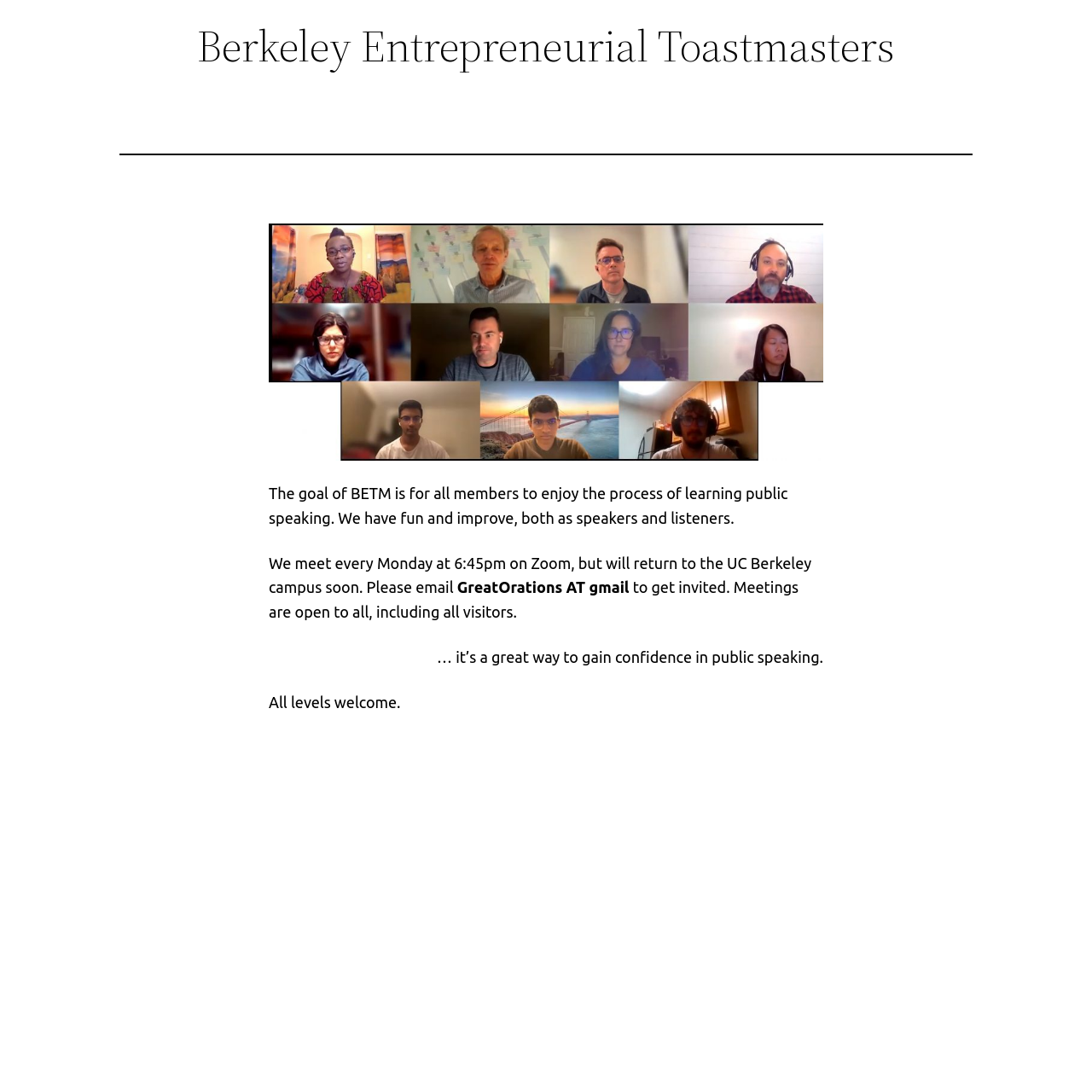Using the information from the screenshot, answer the following question thoroughly:
What is the email address to get invited?

The text mentions 'Please email GreatOrations AT gmail to get invited.' This indicates that anyone interested in attending a meeting should send an email to this address to receive an invitation.